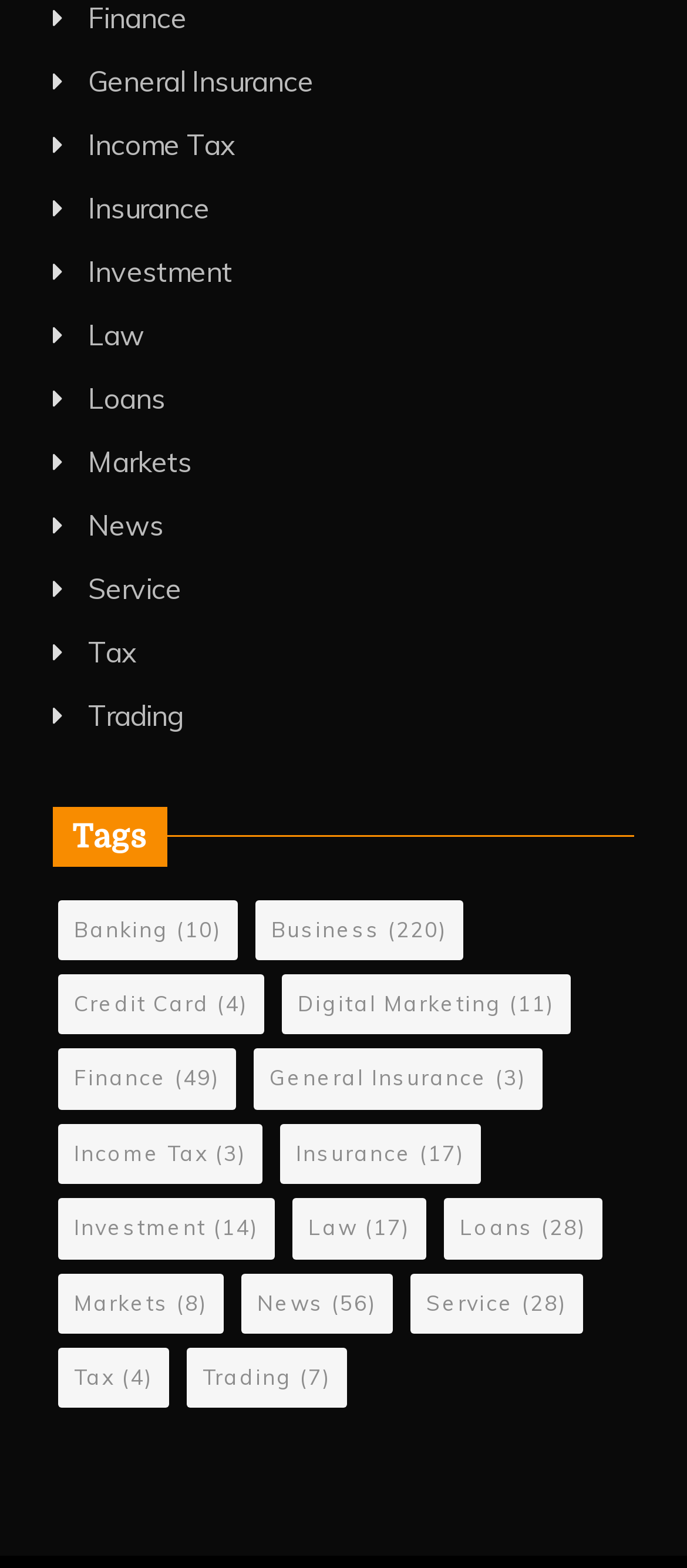What is the category with the most items?
Use the image to give a comprehensive and detailed response to the question.

I compared the number of items in each category under 'Tags' and found that 'News' has the most items, which is 56.